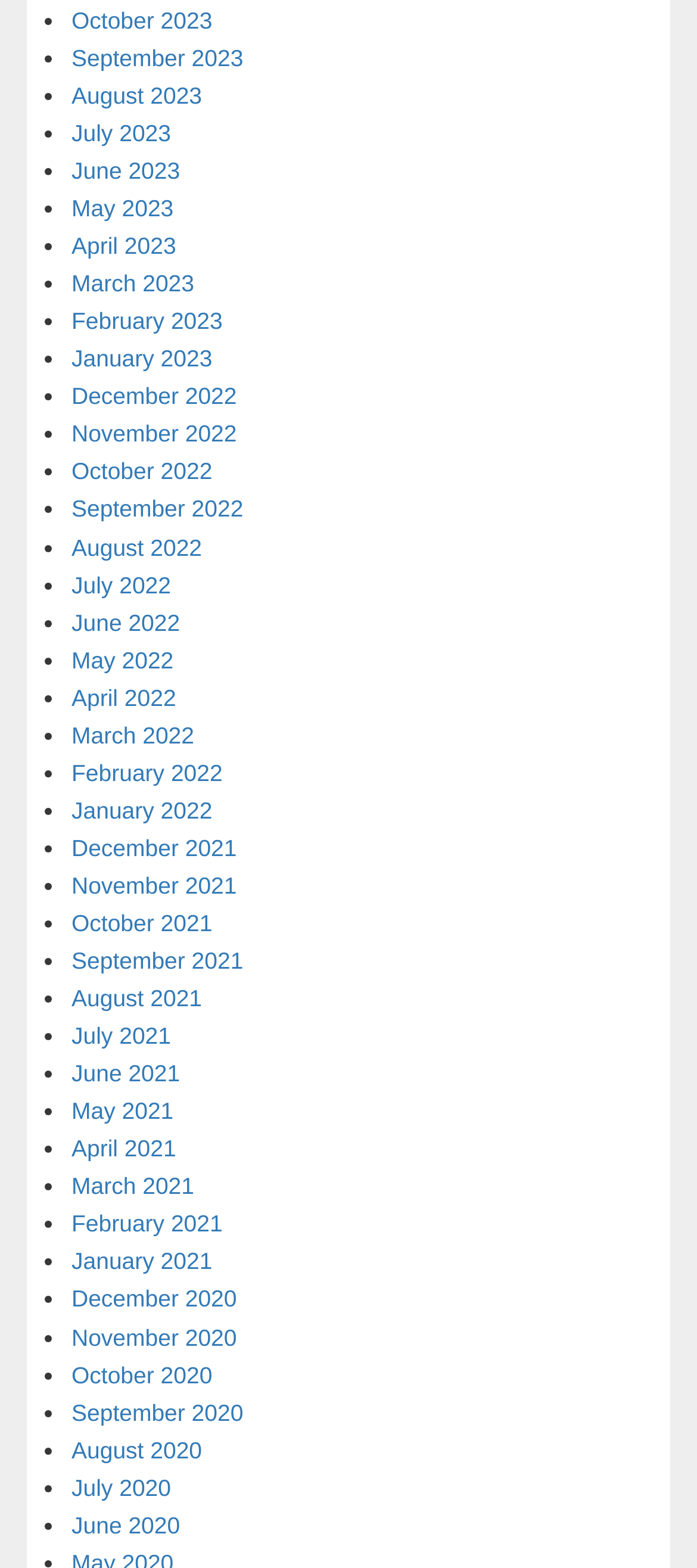Show me the bounding box coordinates of the clickable region to achieve the task as per the instruction: "View September 2020".

[0.103, 0.892, 0.349, 0.909]